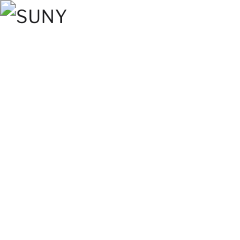Explain the scene depicted in the image, including all details.

The image features the word "SUNY" prominently displayed, potentially representing the State University of New York. The logo design may include elements such as a stylized icon or graphic that complements the text. This visual element likely reflects SUNY's identity in the context of education and its commitment to providing quality academic programs, particularly in fields like optometry. The overall presentation conveys a sense of professionalism and institutional pride, aligned with the themes of growth and positive change mentioned in the accompanying text about SUNY's expanding class sizes and facilities.